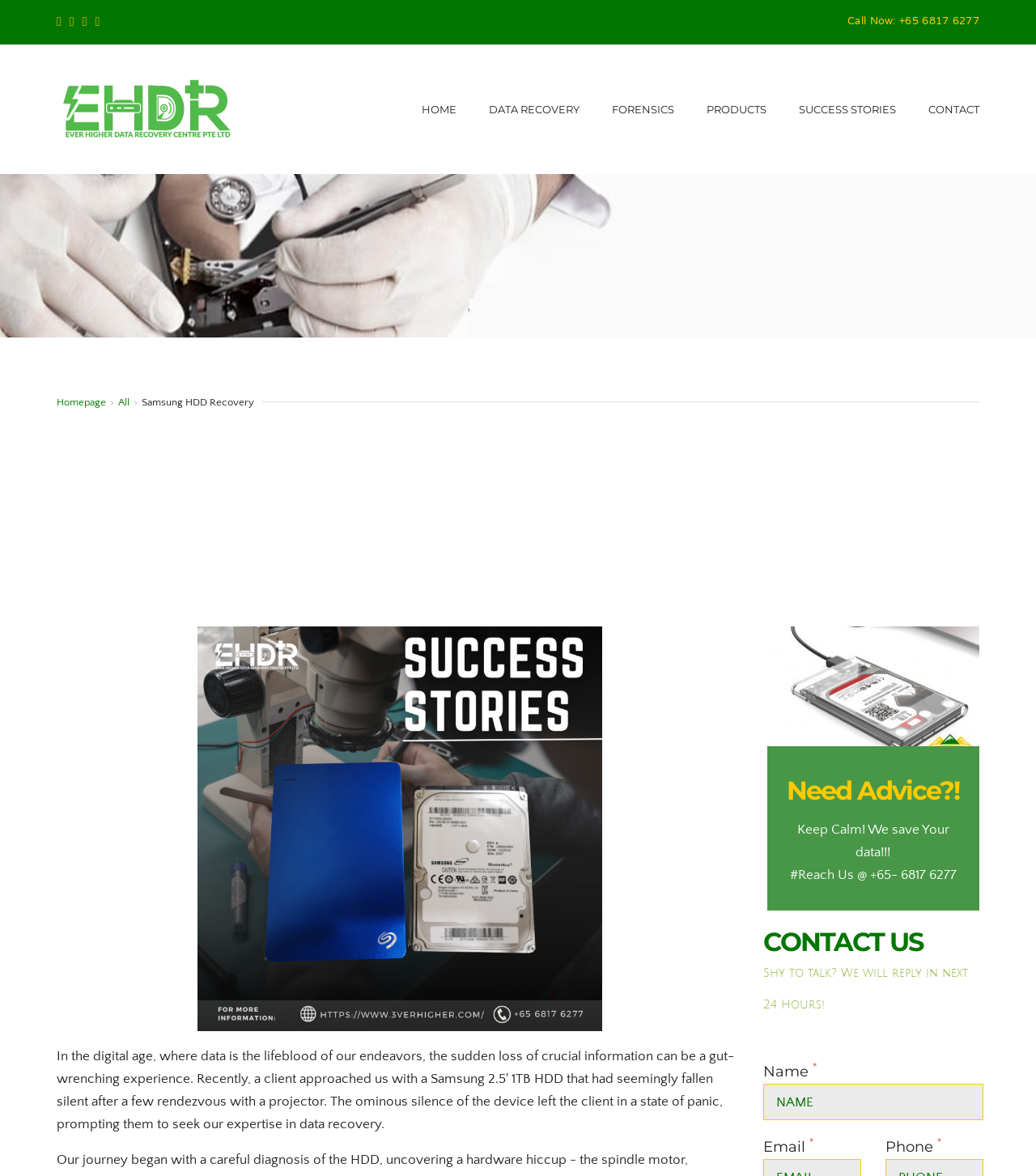Refer to the image and provide an in-depth answer to the question: 
What is the main service offered by this company?

The main service offered by this company can be inferred from the navigation menu at the top of the webpage, which includes links to 'DATA RECOVERY', 'FORENSICS', and 'PRODUCTS', indicating that data recovery is a primary focus of the company.